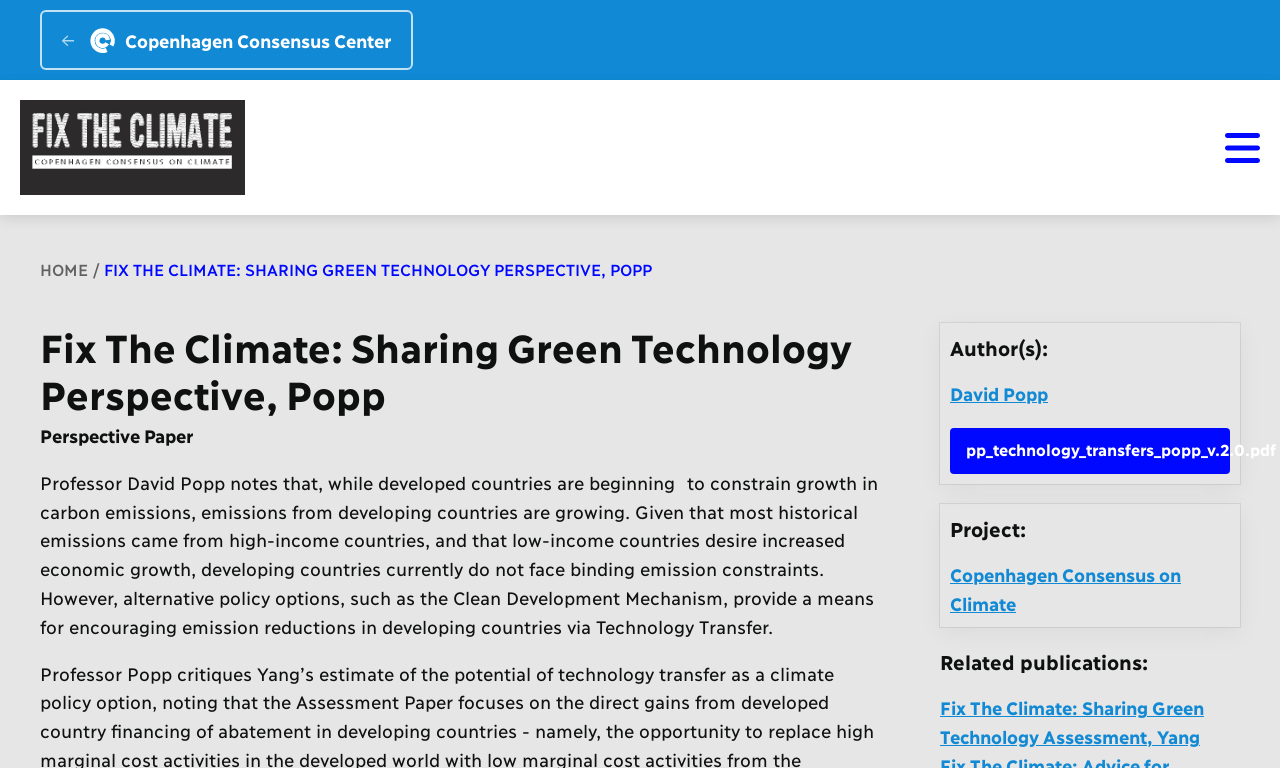Locate the bounding box coordinates of the UI element described by: "Home". The bounding box coordinates should consist of four float numbers between 0 and 1, i.e., [left, top, right, bottom].

[0.031, 0.337, 0.081, 0.362]